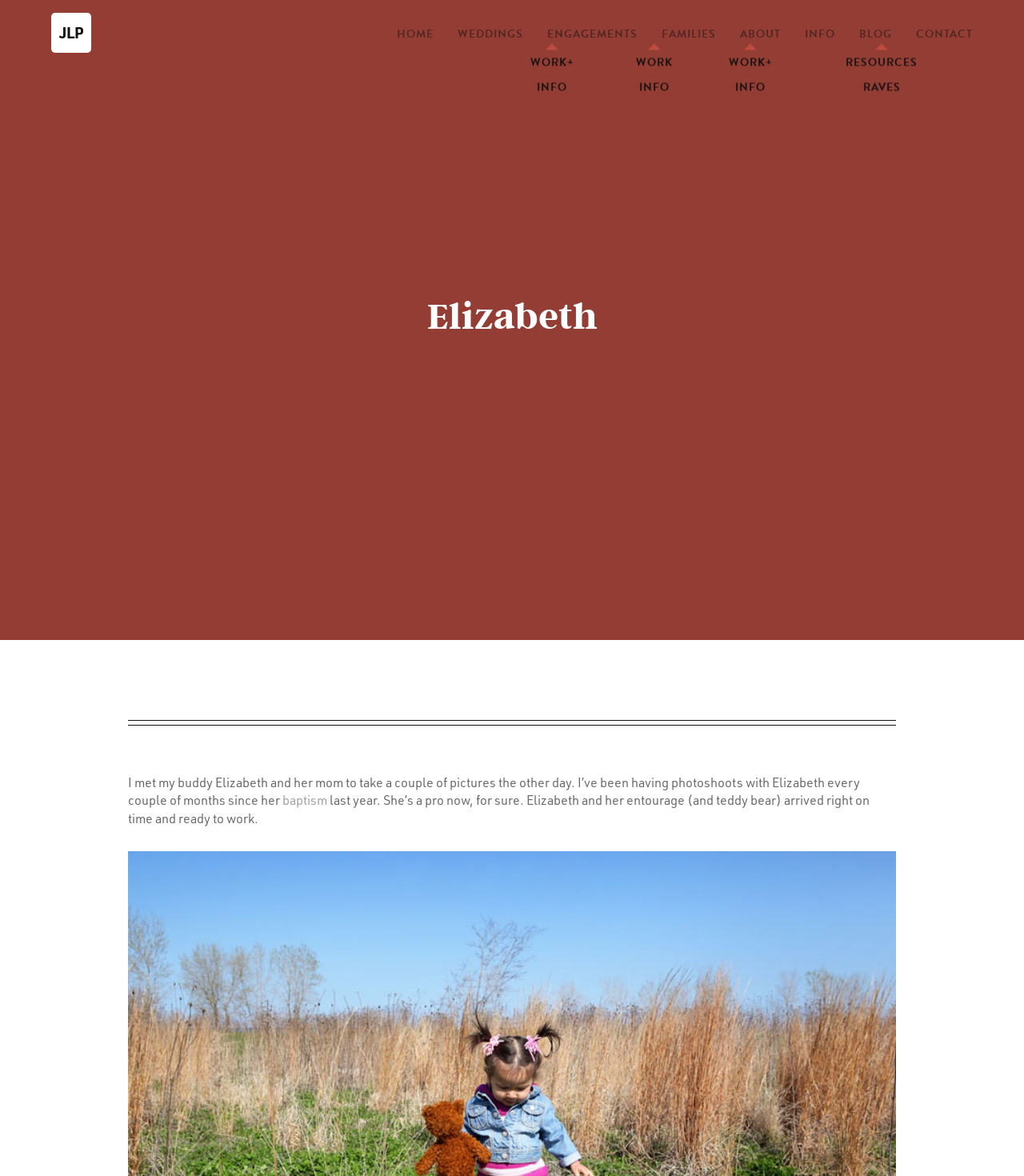Find the bounding box of the element with the following description: "Backyard Sessions". The coordinates must be four float numbers between 0 and 1, formatted as [left, top, right, bottom].

[0.615, 0.117, 0.73, 0.151]